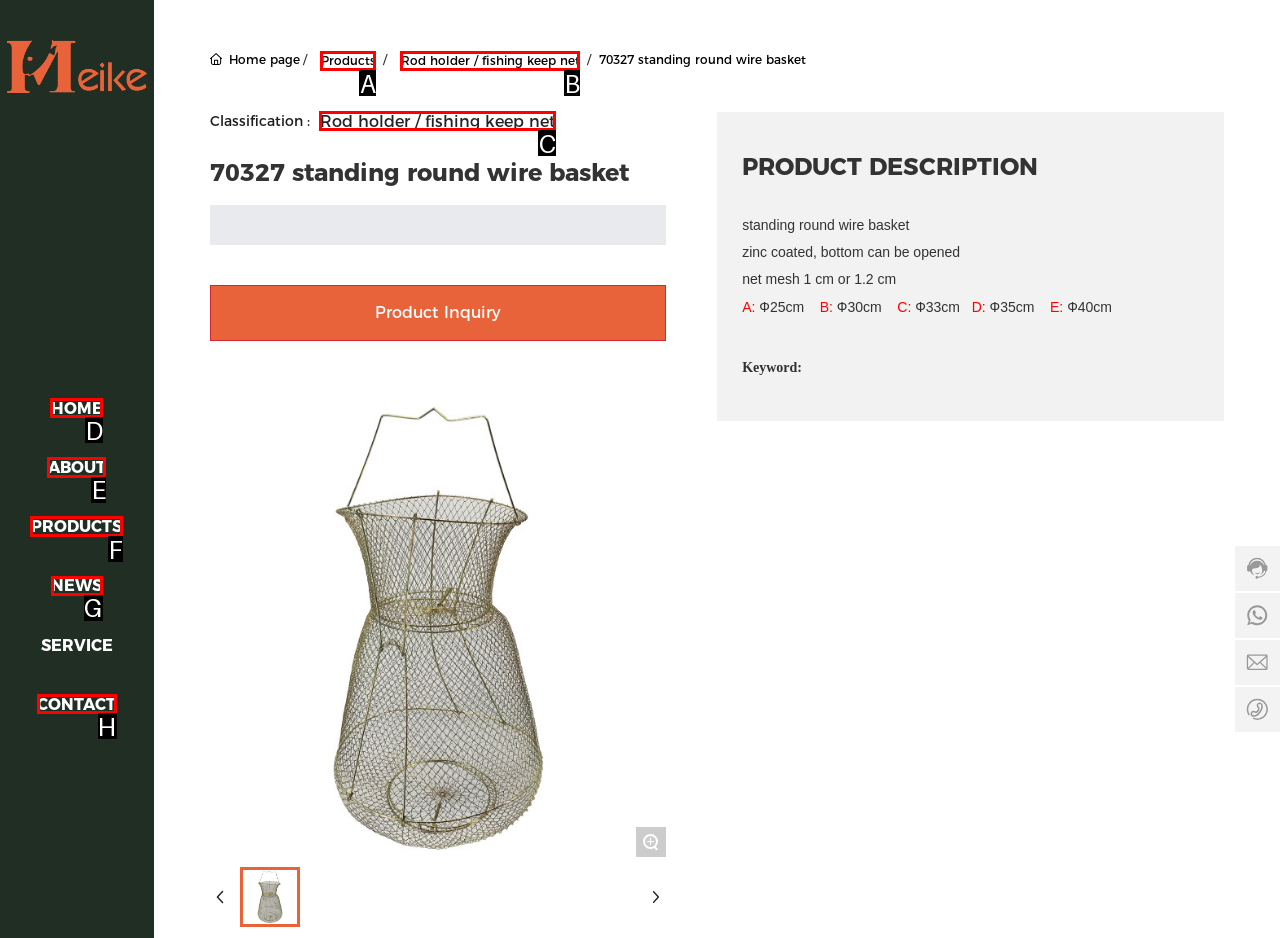Choose the letter of the UI element necessary for this task: click PRODUCTS
Answer with the correct letter.

F